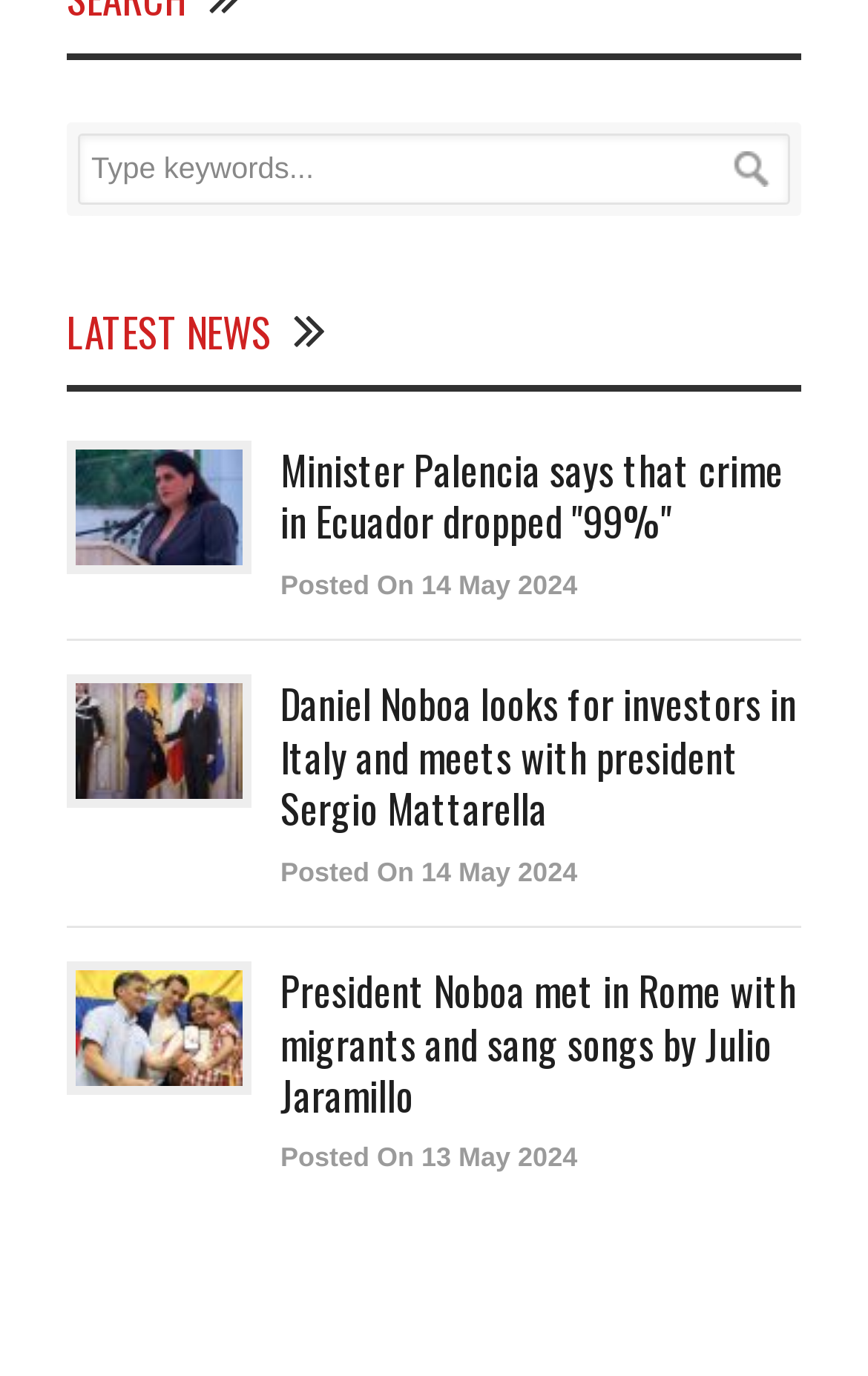Identify the bounding box coordinates of the section to be clicked to complete the task described by the following instruction: "read news about Minister Palencia". The coordinates should be four float numbers between 0 and 1, formatted as [left, top, right, bottom].

[0.323, 0.32, 0.923, 0.399]